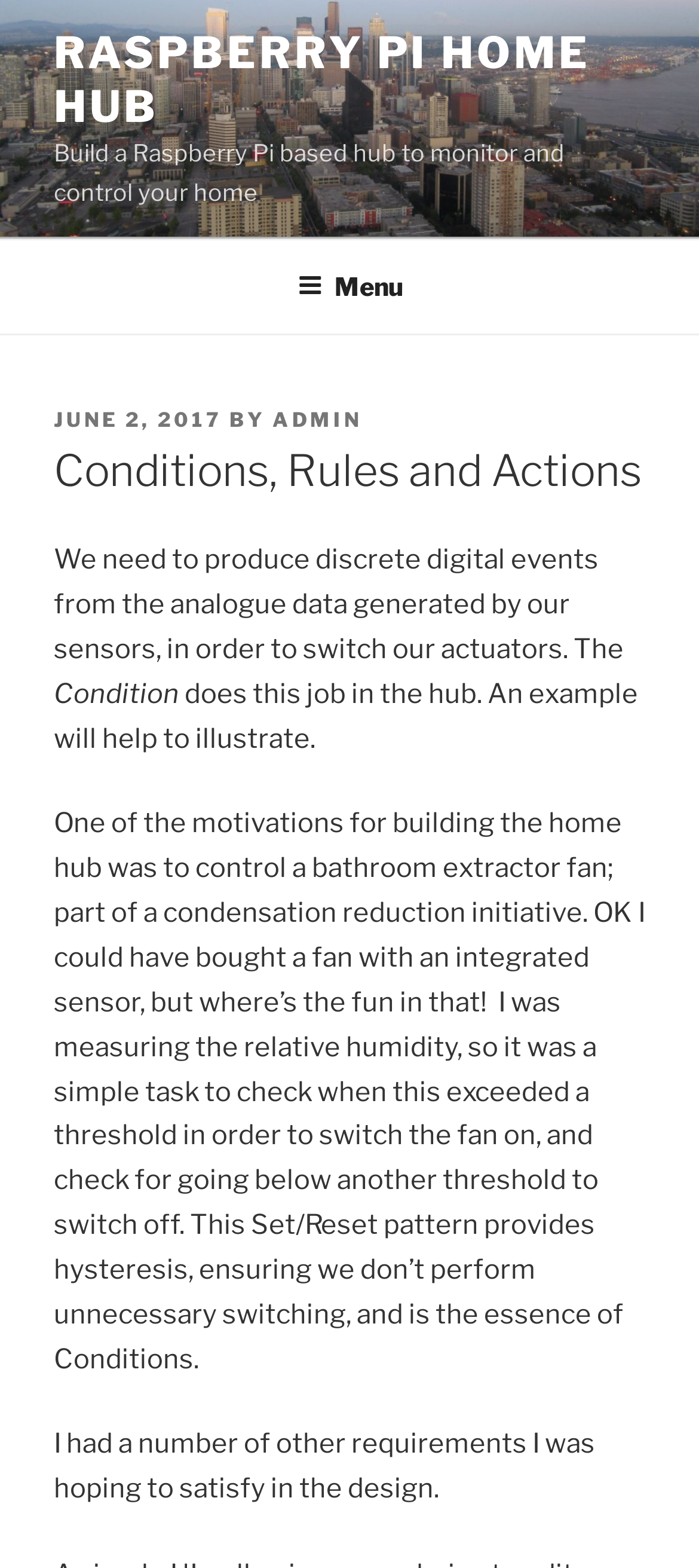What is the author of the post?
Please answer the question with as much detail and depth as you can.

The author of the post is 'Admin', as indicated by the link 'ADMIN' in the header section of the webpage.